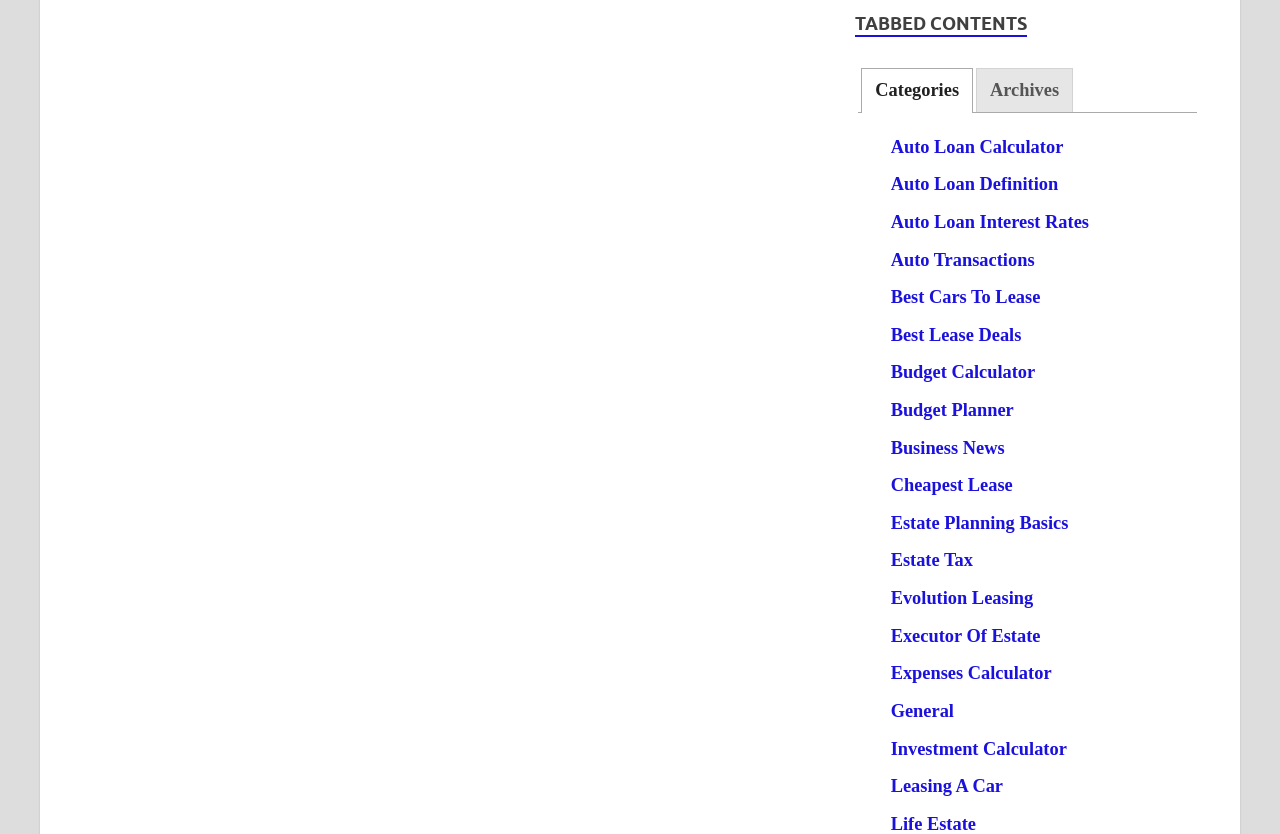Observe the image and answer the following question in detail: How many tabs are available?

I counted the number of tabs in the tablist element, which are 'Categories' and 'Archives', so there are 2 tabs available.